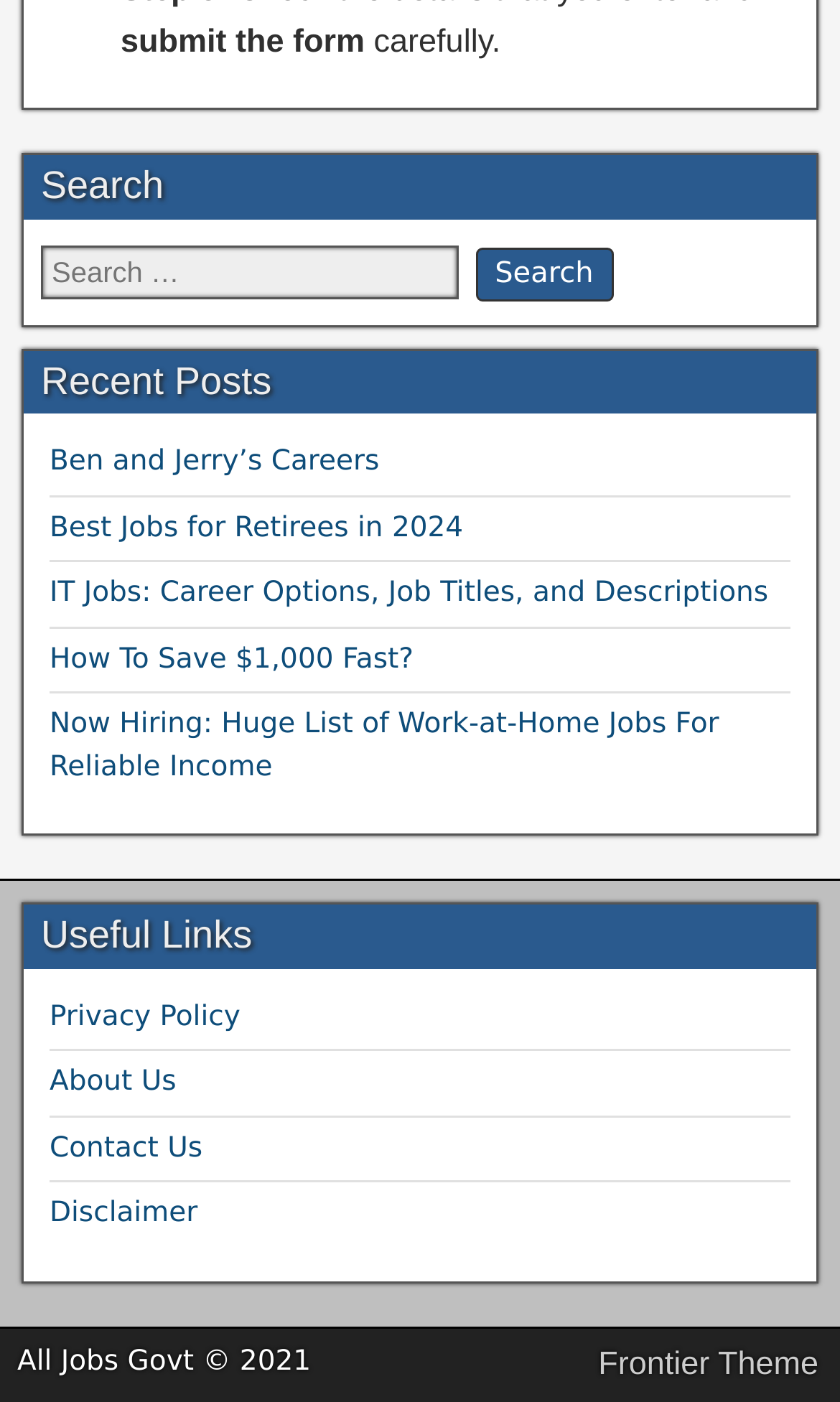Identify the bounding box for the given UI element using the description provided. Coordinates should be in the format (top-left x, top-left y, bottom-right x, bottom-right y) and must be between 0 and 1. Here is the description: Ben and Jerry’s Careers

[0.059, 0.318, 0.452, 0.341]